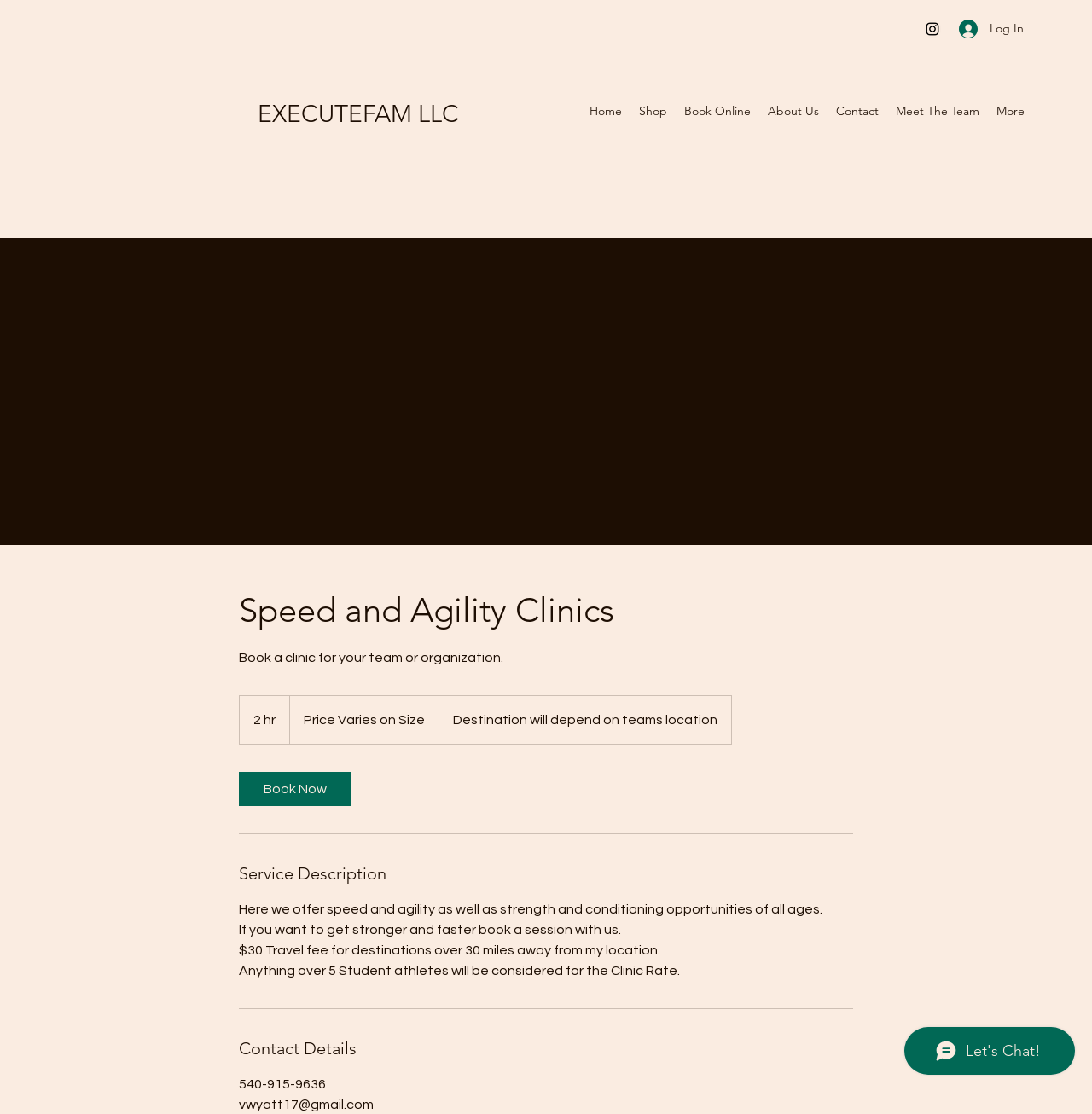Locate the bounding box coordinates of the area you need to click to fulfill this instruction: 'Get more information about the CP2K-user mailing list'. The coordinates must be in the form of four float numbers ranging from 0 to 1: [left, top, right, bottom].

None